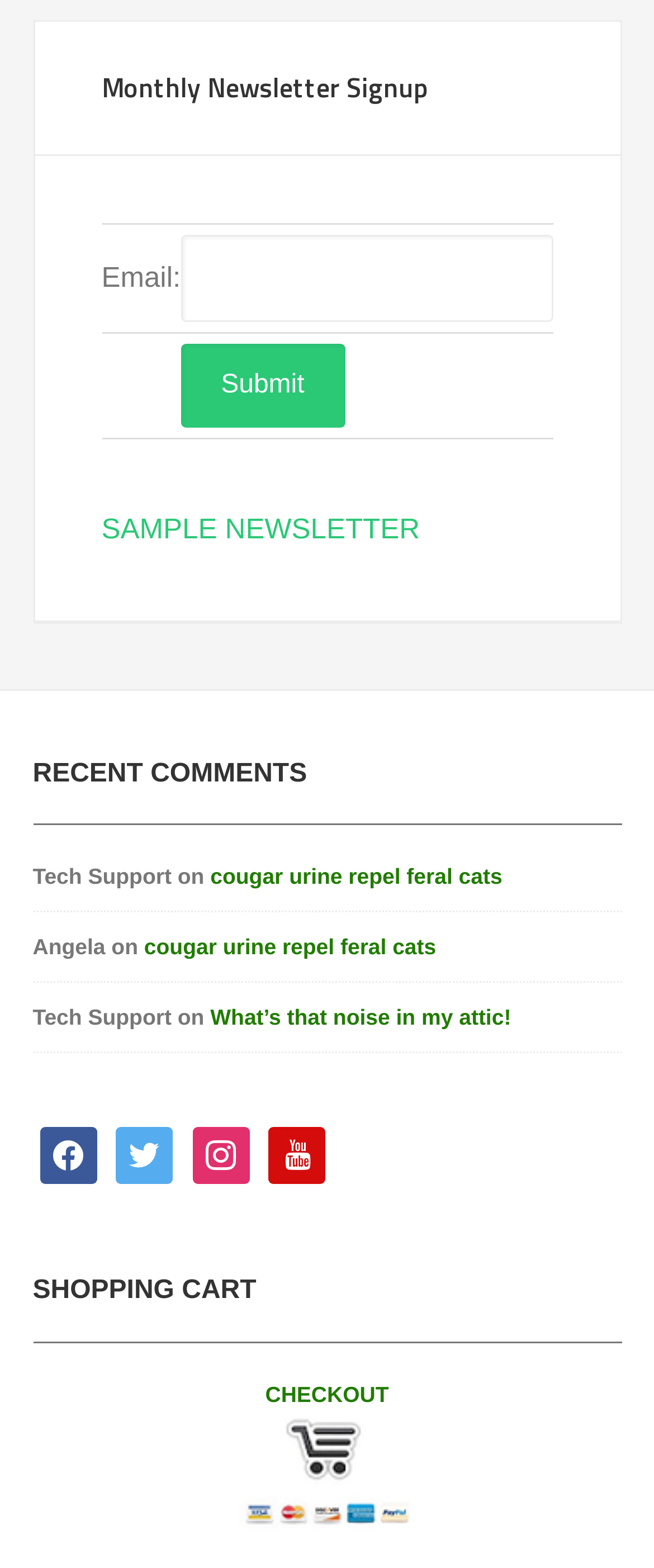How many social media links are available?
Please provide a detailed and comprehensive answer to the question.

There are four social media links available, namely facebook, twitter, instagram, and youtube, which can be found at the bottom of the webpage.